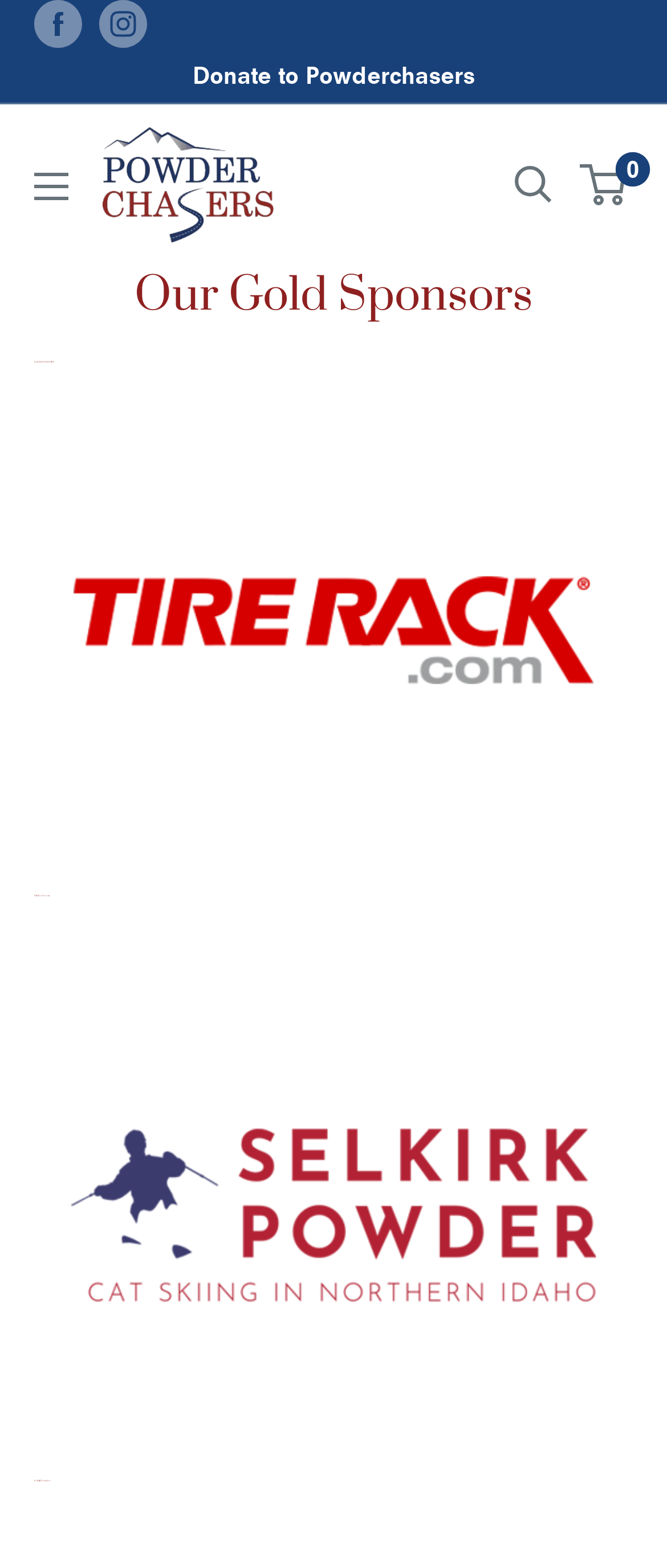Please identify the bounding box coordinates of the area that needs to be clicked to follow this instruction: "Follow us on Facebook".

[0.051, 0.0, 0.123, 0.031]